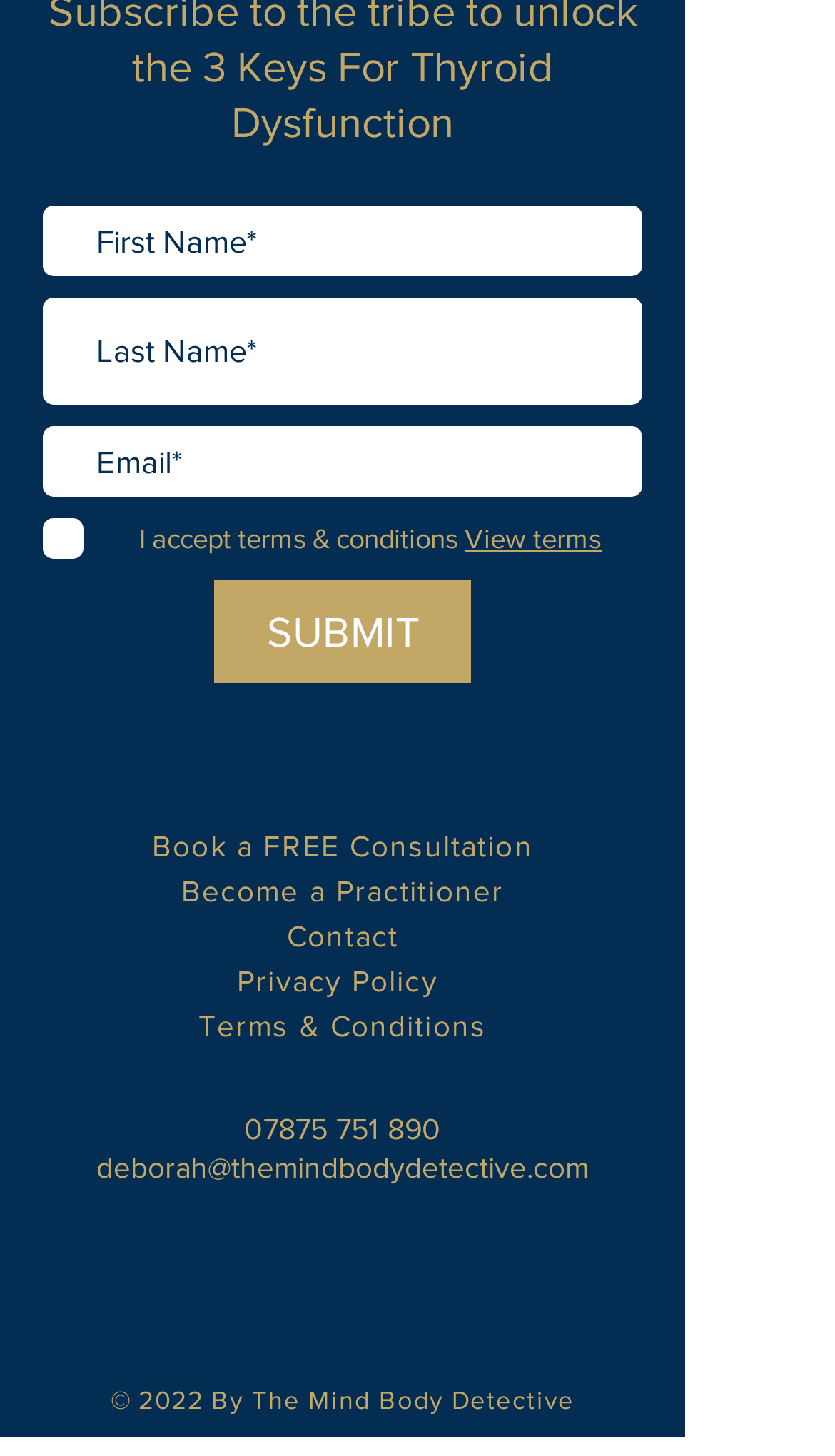Please specify the bounding box coordinates of the element that should be clicked to execute the given instruction: 'View terms and conditions'. Ensure the coordinates are four float numbers between 0 and 1, expressed as [left, top, right, bottom].

[0.549, 0.359, 0.721, 0.381]